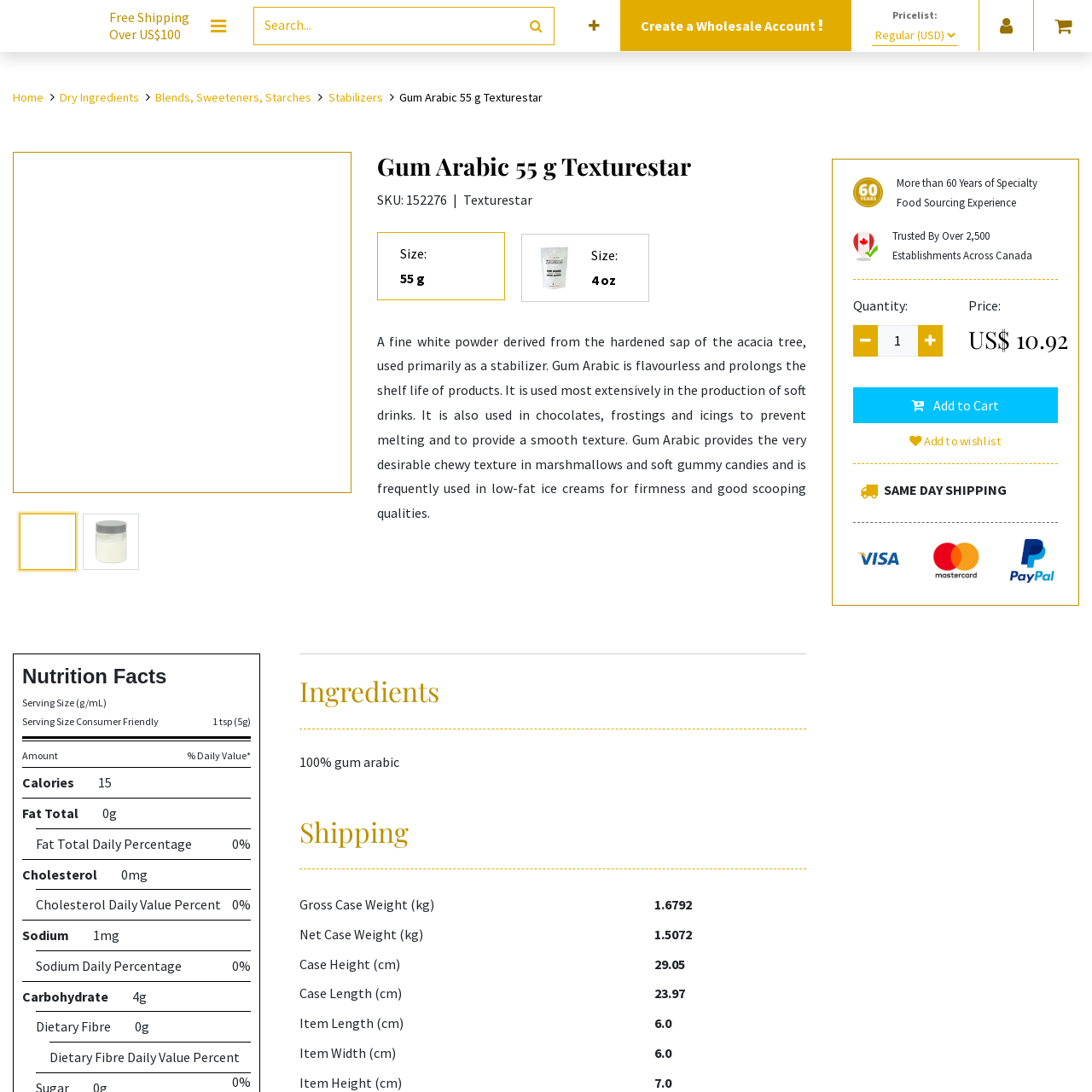Detail the features and components of the image inside the red outline.

This image features the logo of "Gum Arabic 55 g Texturestar," a product recognized for its applications as a stabilizer and melting prevention agent, particularly in chocolates and frostings. The Gum Arabic is presented as a fine white powder derived from the sap of the acacia tree, highlighting its versatility in the culinary world. Its use is especially prominent in the production of soft drinks and various confections, making it essential for achieving desirable textures in candies and ice creams. The product boasts over 60 years of sourcing experience and is trusted by numerous establishments across Canada, underscoring its quality and reliability in specialty food applications.